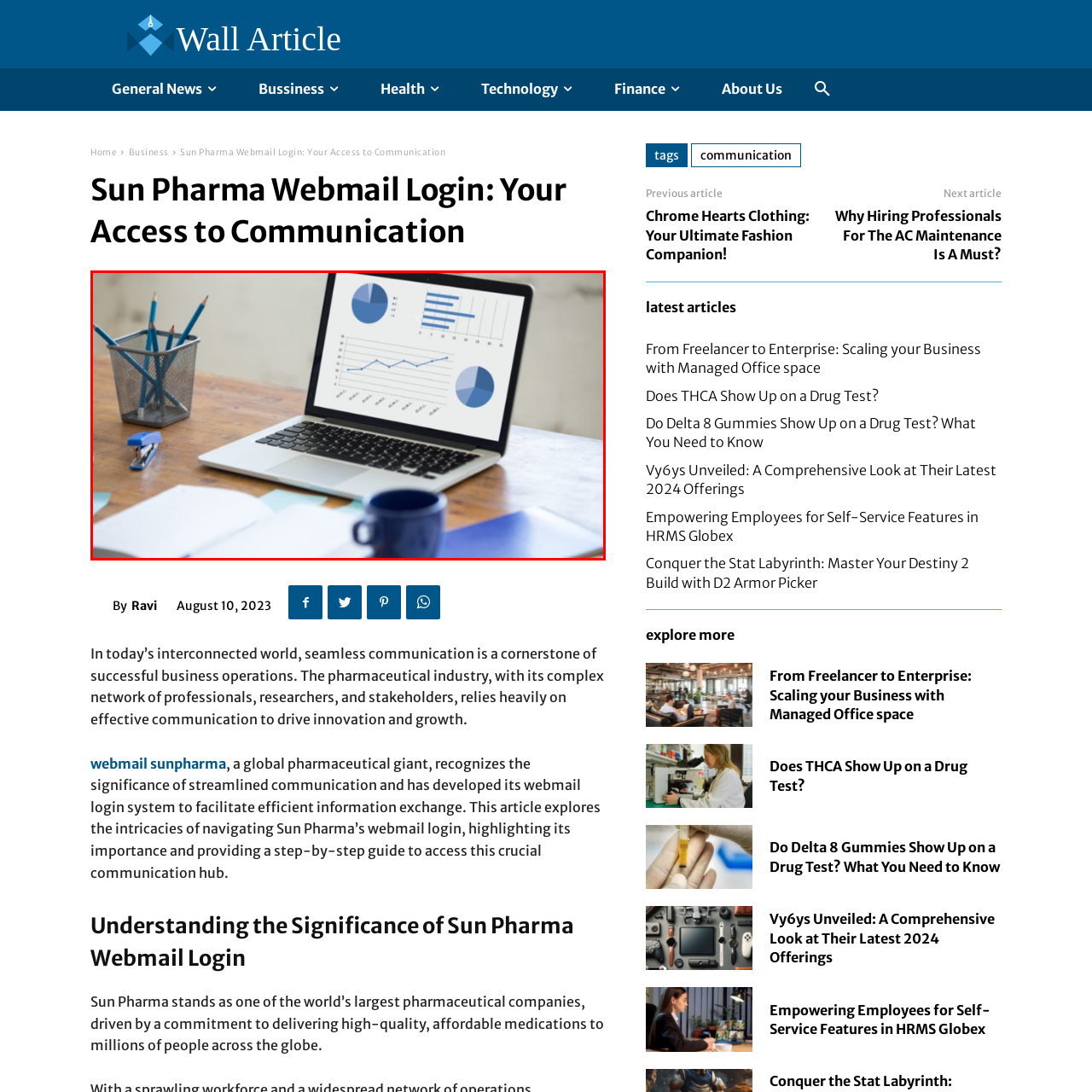Examine the image within the red box and give a concise answer to this question using a single word or short phrase: 
What is the purpose of the scattered papers in the foreground?

Ongoing projects or notes